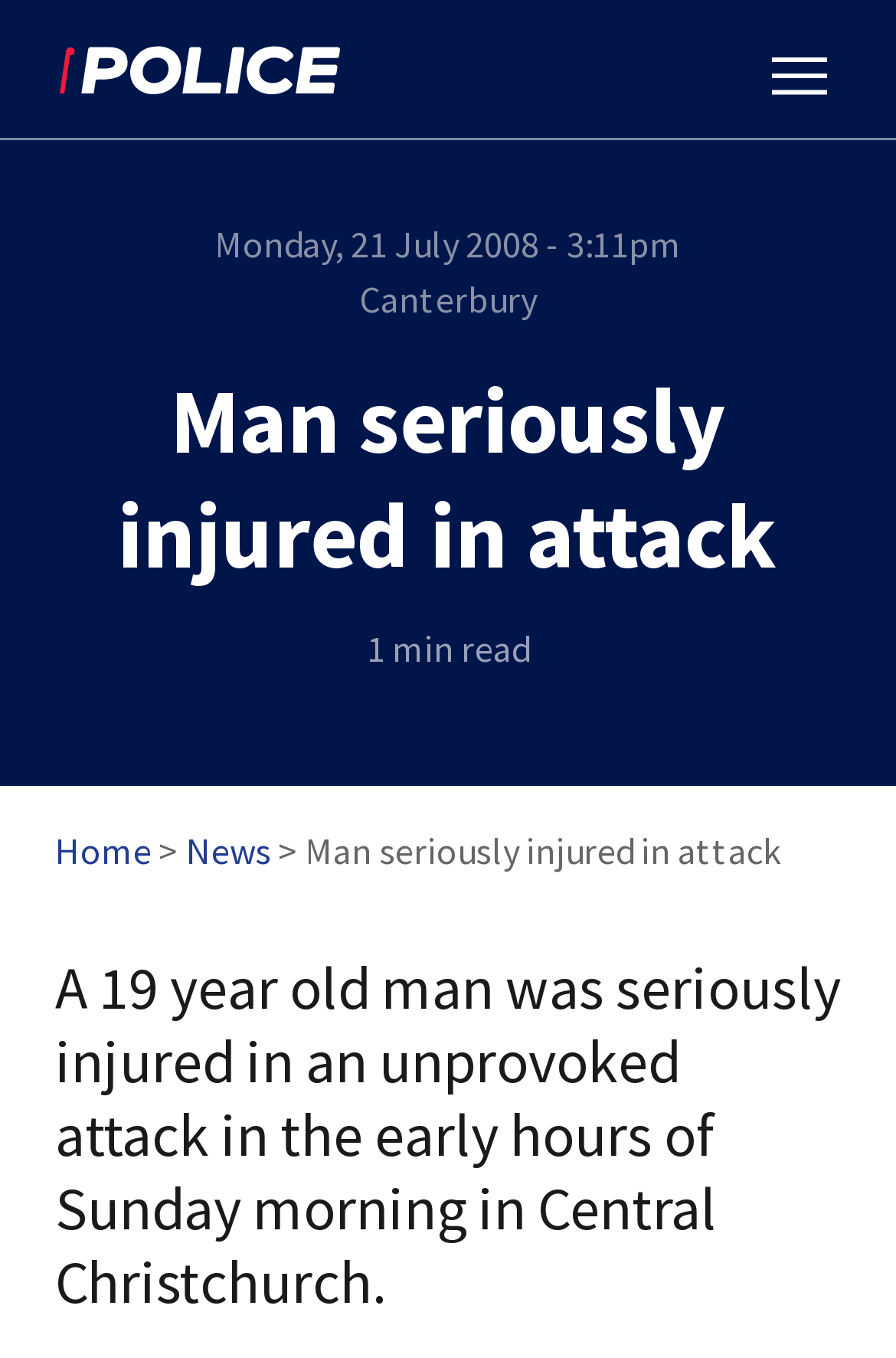Produce a meticulous description of the webpage.

The webpage is about a news article from the New Zealand Police, titled "Man seriously injured in attack". At the top left of the page, there is a link to skip to the main content. Next to it, there is a link to the police.govt.nz website. On the top right, there is a large image that spans almost the entire width of the page.

Below the image, there is a header section that contains the date "Monday, 21 July 2008 - 3:11pm" on the left, and the location "Canterbury" on the right. The main title of the article "Man seriously injured in attack" is centered in this section, with the estimated reading time "1 min read" below it.

Underneath the header section, there is a navigation menu with links to "Home" and "News", separated by a greater-than symbol. The title of the article is repeated after the "News" link.

The main content of the article starts below the navigation menu, with a paragraph of text that describes the incident: "A 19 year old man was seriously injured in an unprovoked attack in the early hours of Sunday morning in Central Christchurch."